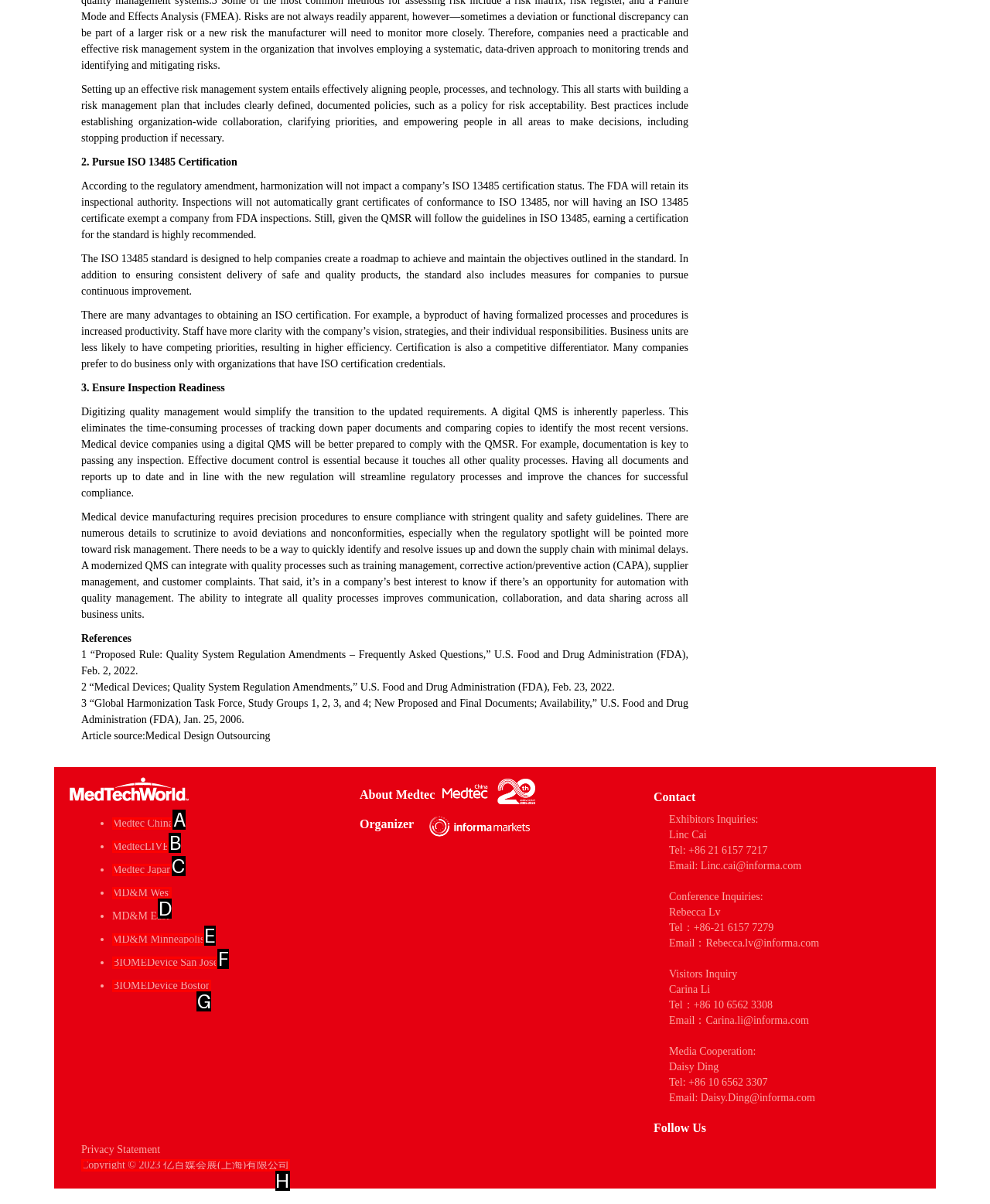Which HTML element matches the description: MD&M West?
Reply with the letter of the correct choice.

D